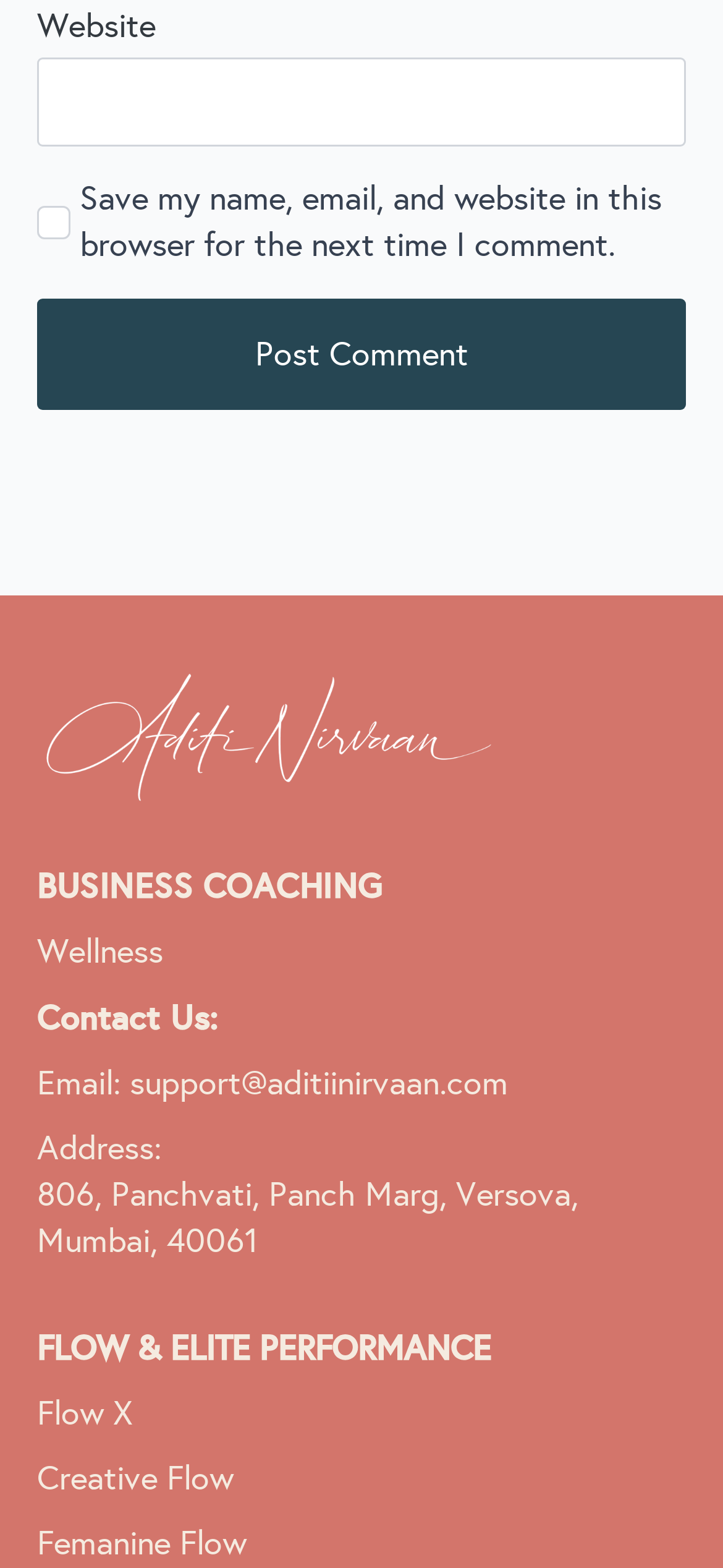How can someone contact the support team?
Please look at the screenshot and answer using one word or phrase.

Email